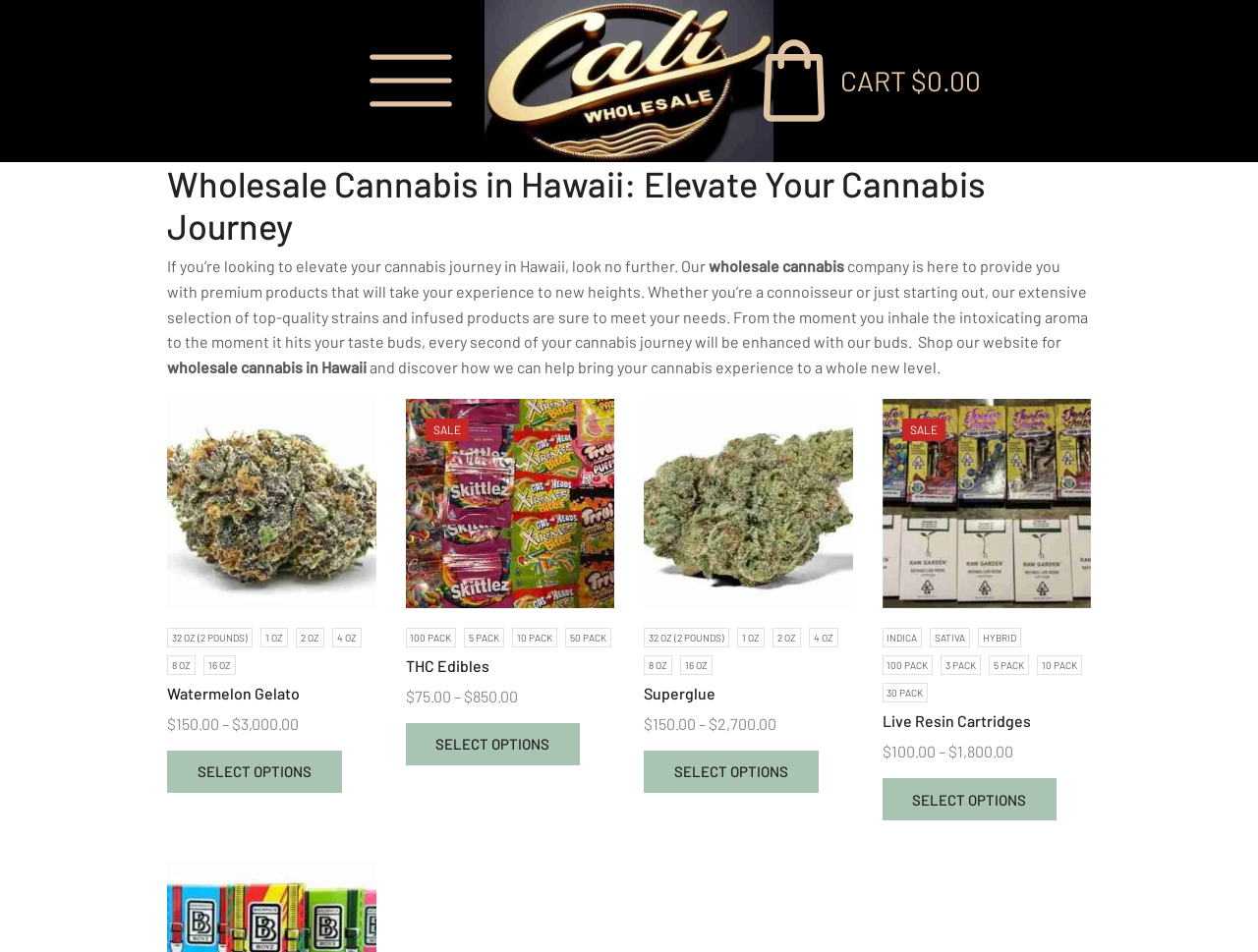What is the name of the cannabis strain on the top left?
Based on the visual, give a brief answer using one word or a short phrase.

Watermelon Gelato